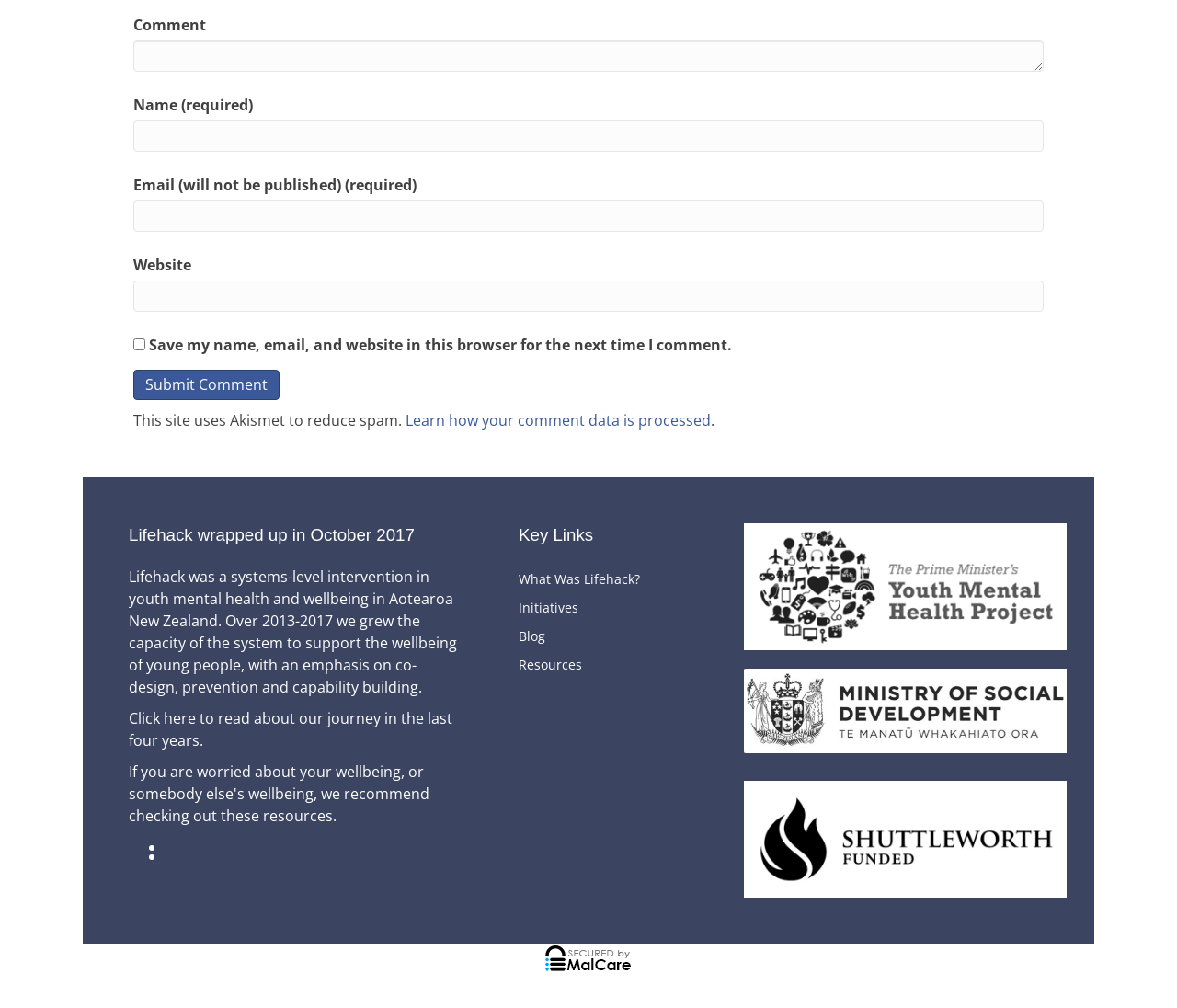Please identify the bounding box coordinates of the element's region that should be clicked to execute the following instruction: "Preview the Link Sharing App". The bounding box coordinates must be four float numbers between 0 and 1, i.e., [left, top, right, bottom].

None